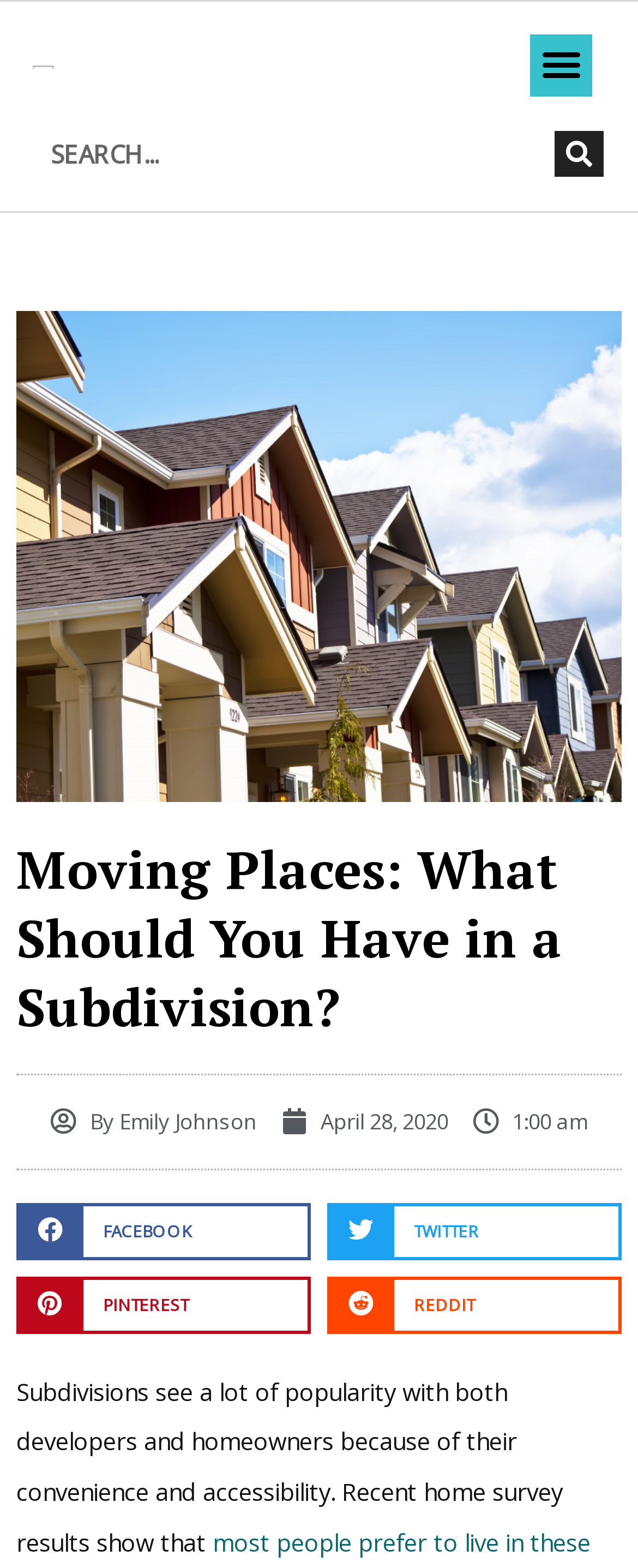Please specify the bounding box coordinates in the format (top-left x, top-left y, bottom-right x, bottom-right y), with values ranging from 0 to 1. Identify the bounding box for the UI component described as follows: April 28, 2020

[0.441, 0.701, 0.703, 0.729]